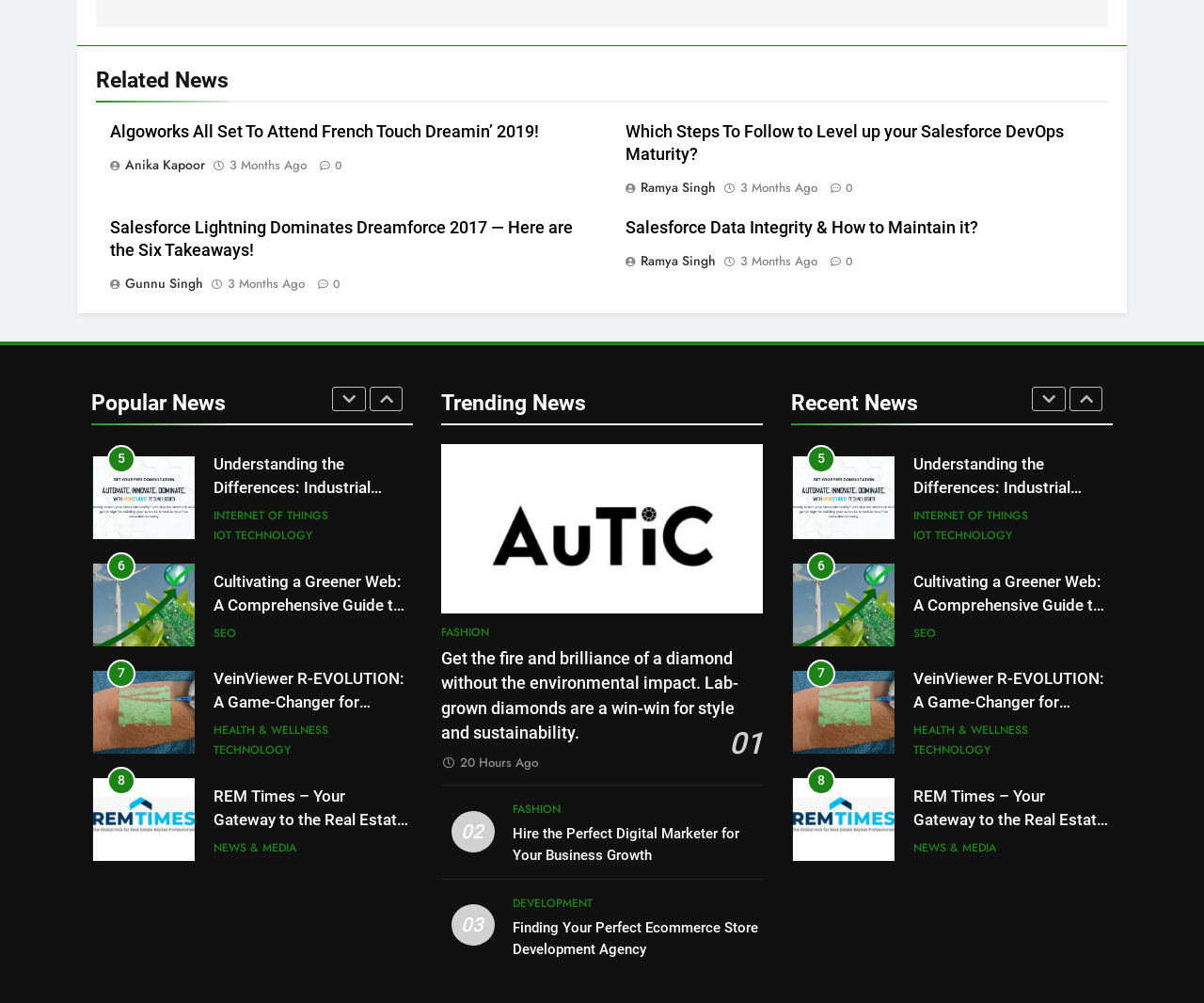Reply to the question with a single word or phrase:
What is the author of the article 'Salesforce Data Integrity & How to Maintain it?'?

Ramya Singh